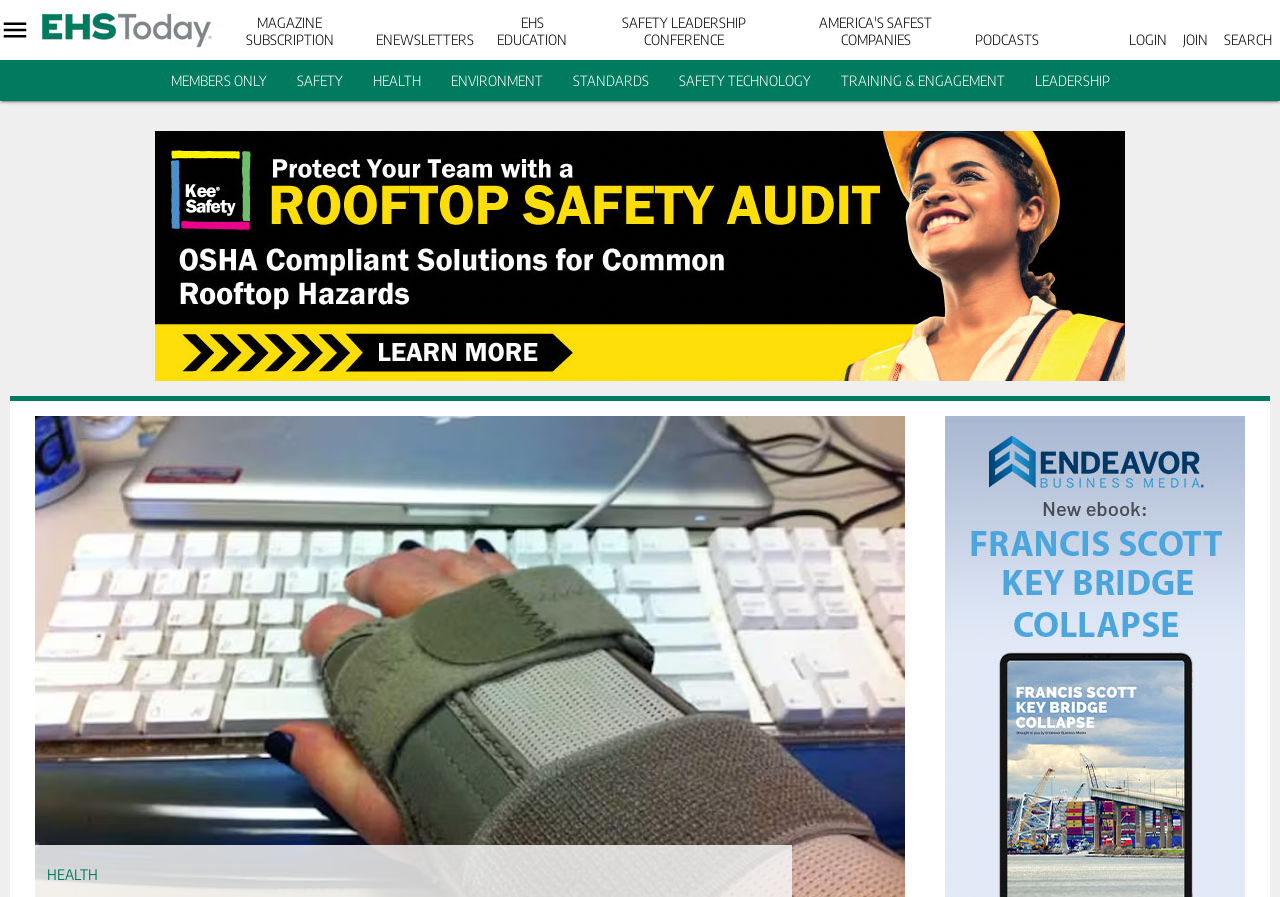Could you highlight the region that needs to be clicked to execute the instruction: "Search for a topic"?

[0.956, 0.035, 0.994, 0.054]